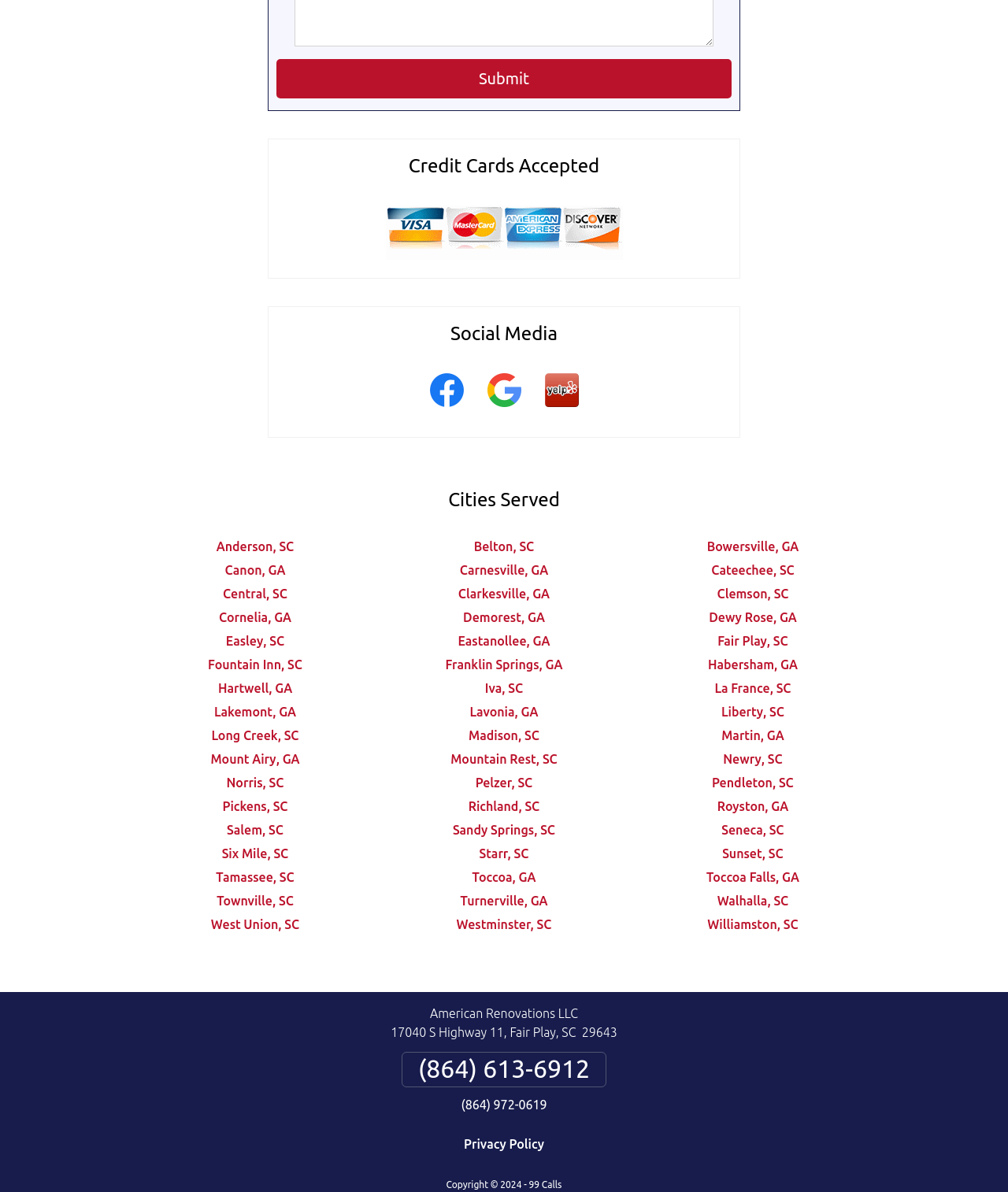Locate the bounding box coordinates of the clickable element to fulfill the following instruction: "View Privacy Policy". Provide the coordinates as four float numbers between 0 and 1 in the format [left, top, right, bottom].

[0.46, 0.954, 0.54, 0.966]